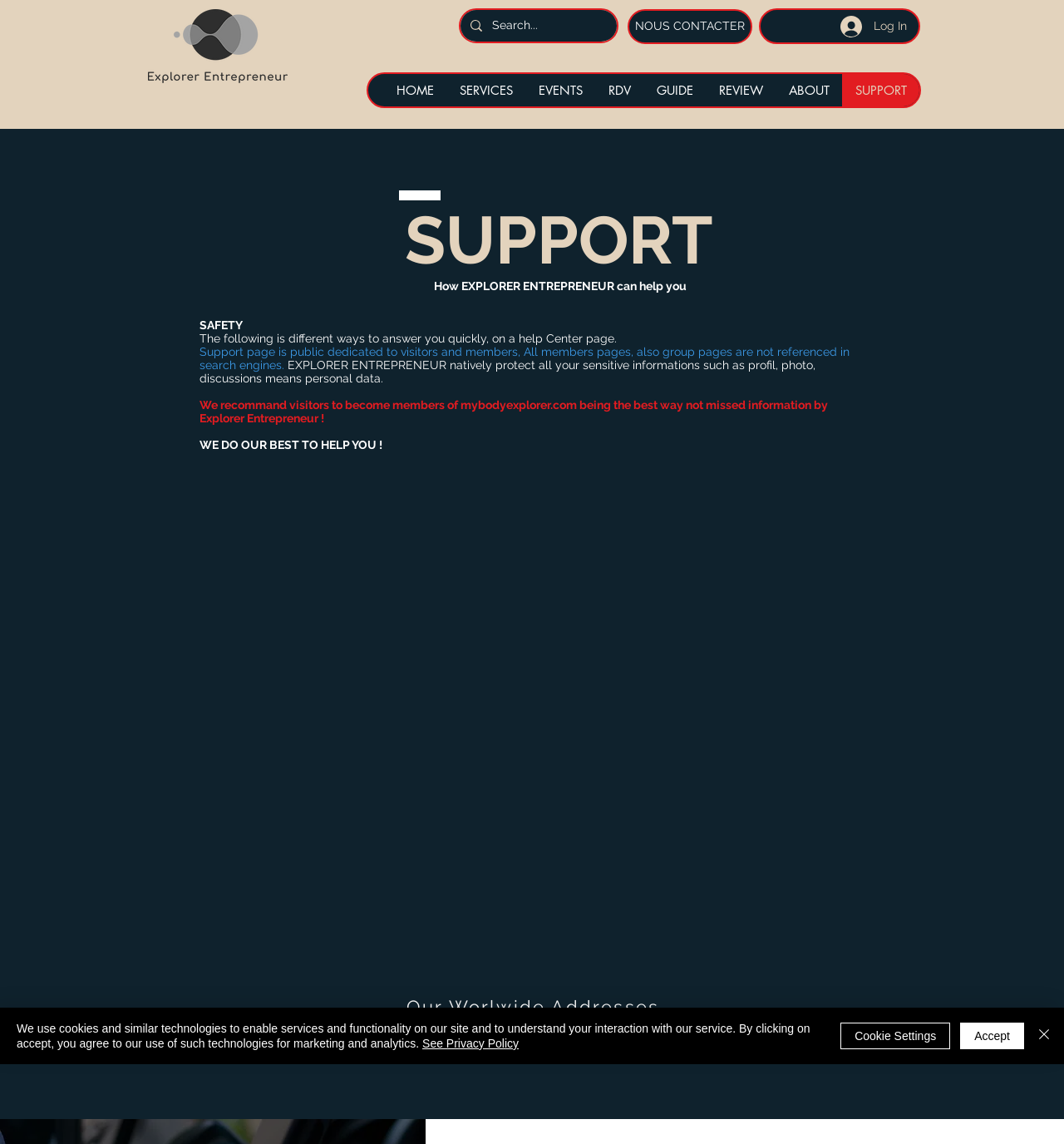Locate the bounding box coordinates of the segment that needs to be clicked to meet this instruction: "Search for something".

[0.462, 0.009, 0.547, 0.036]